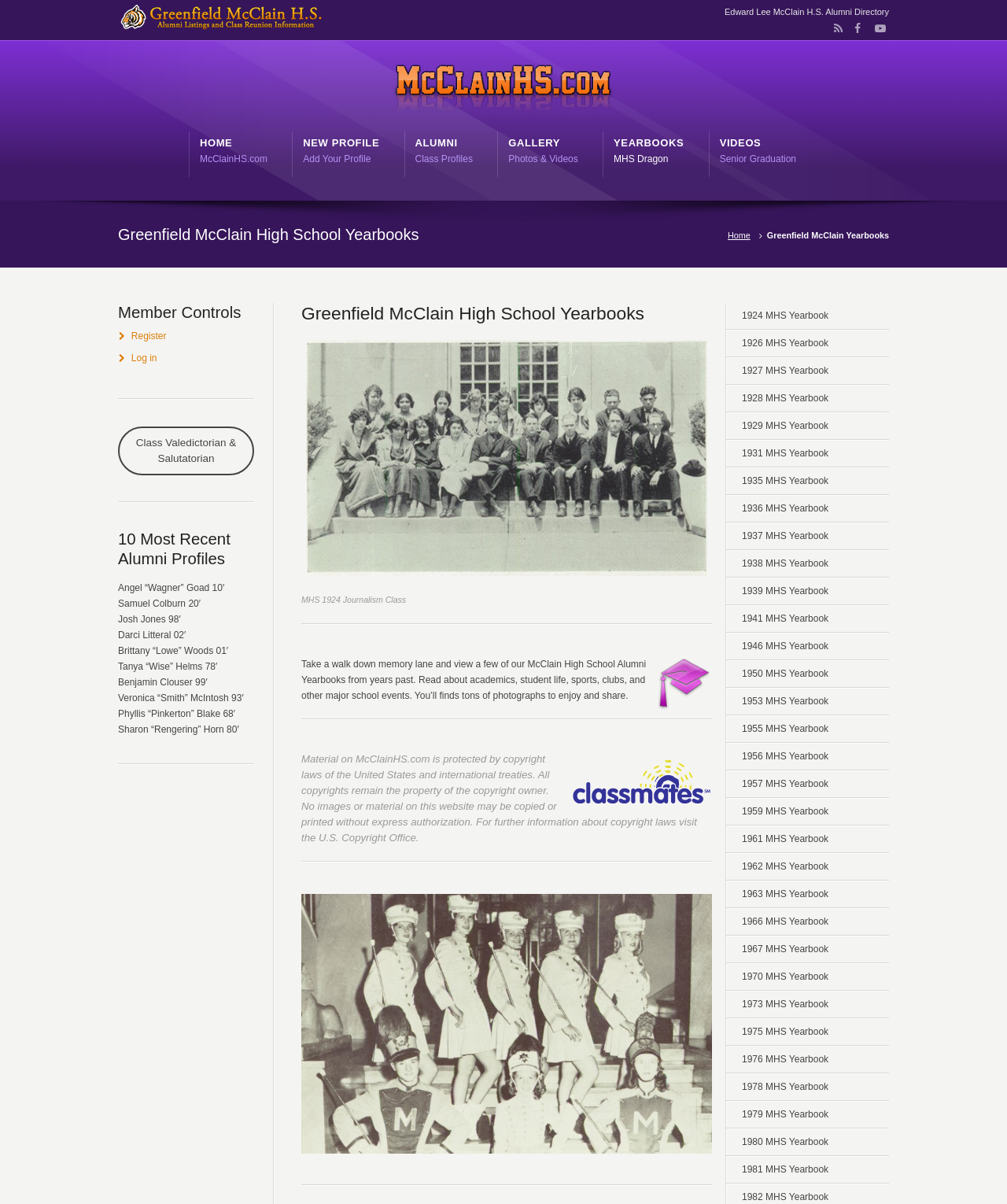Determine the main headline of the webpage and provide its text.

Greenfield McClain High School Yearbooks